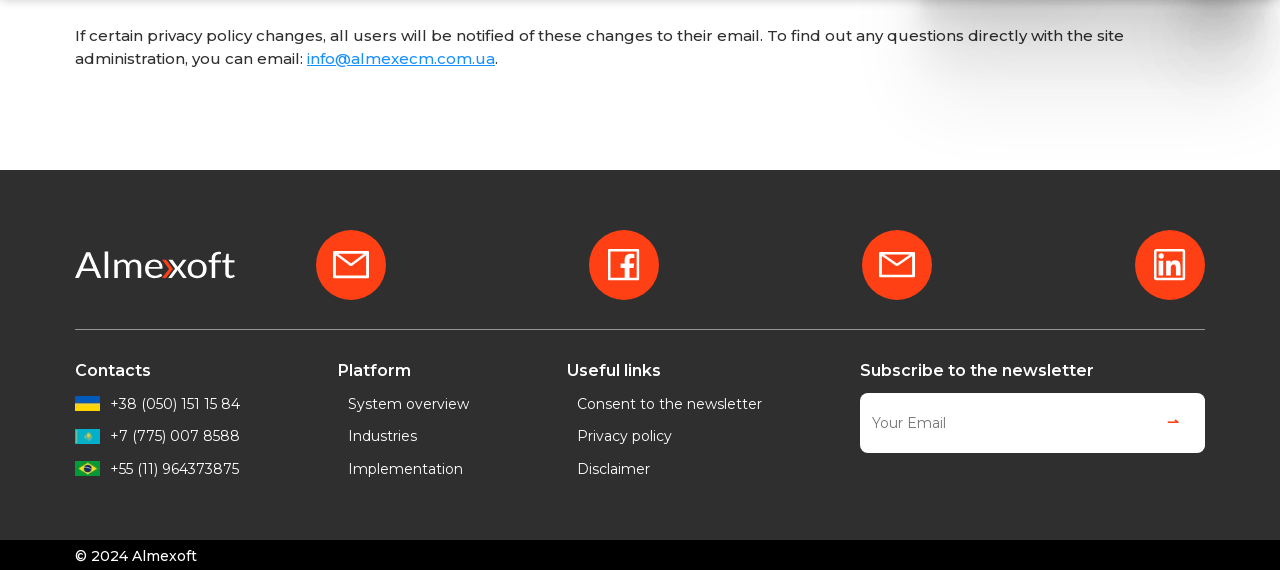Using floating point numbers between 0 and 1, provide the bounding box coordinates in the format (top-left x, top-left y, bottom-right x, bottom-right y). Locate the UI element described here: title="instagram"

None